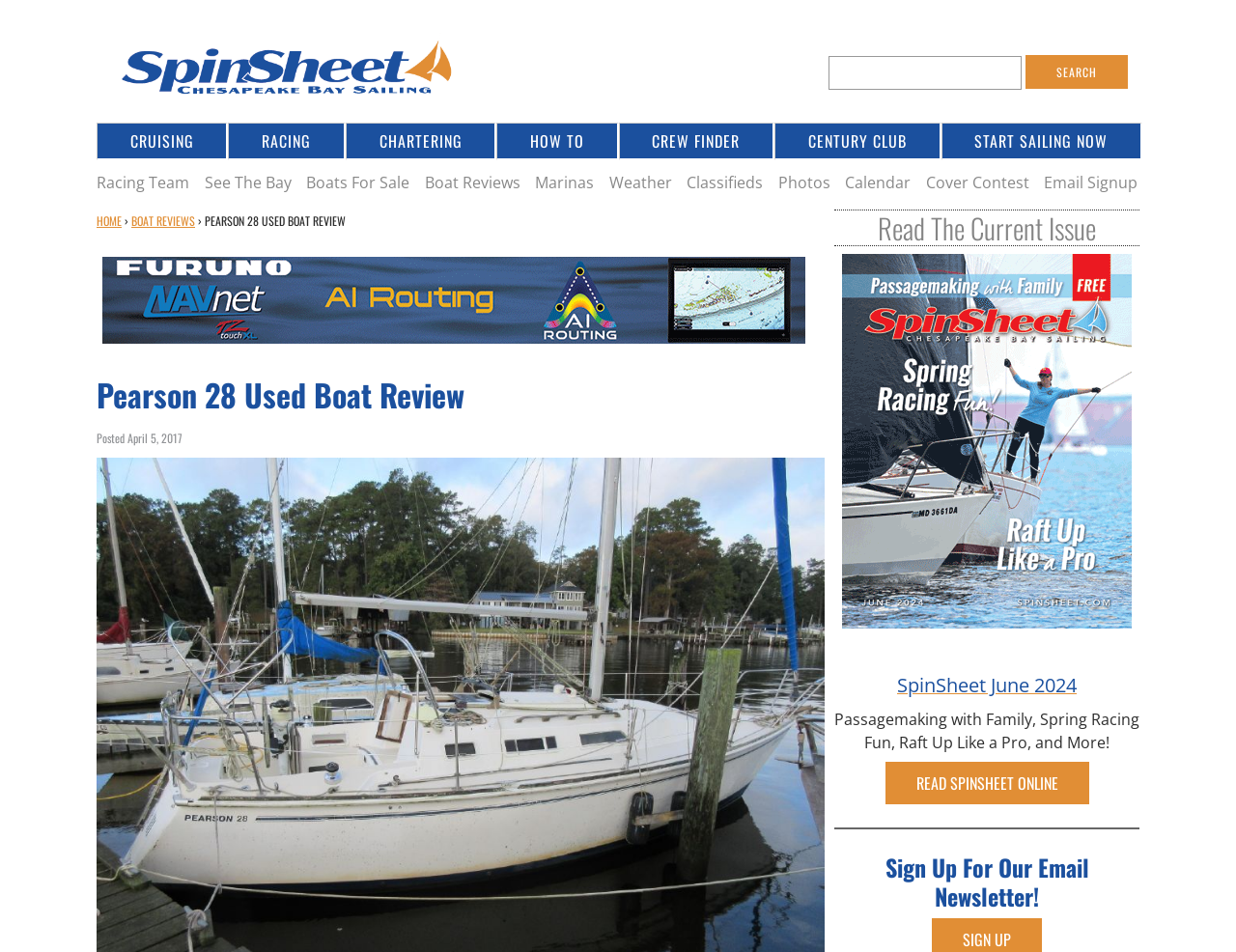Given the description: "Crew Finder", determine the bounding box coordinates of the UI element. The coordinates should be formatted as four float numbers between 0 and 1, [left, top, right, bottom].

[0.501, 0.13, 0.625, 0.166]